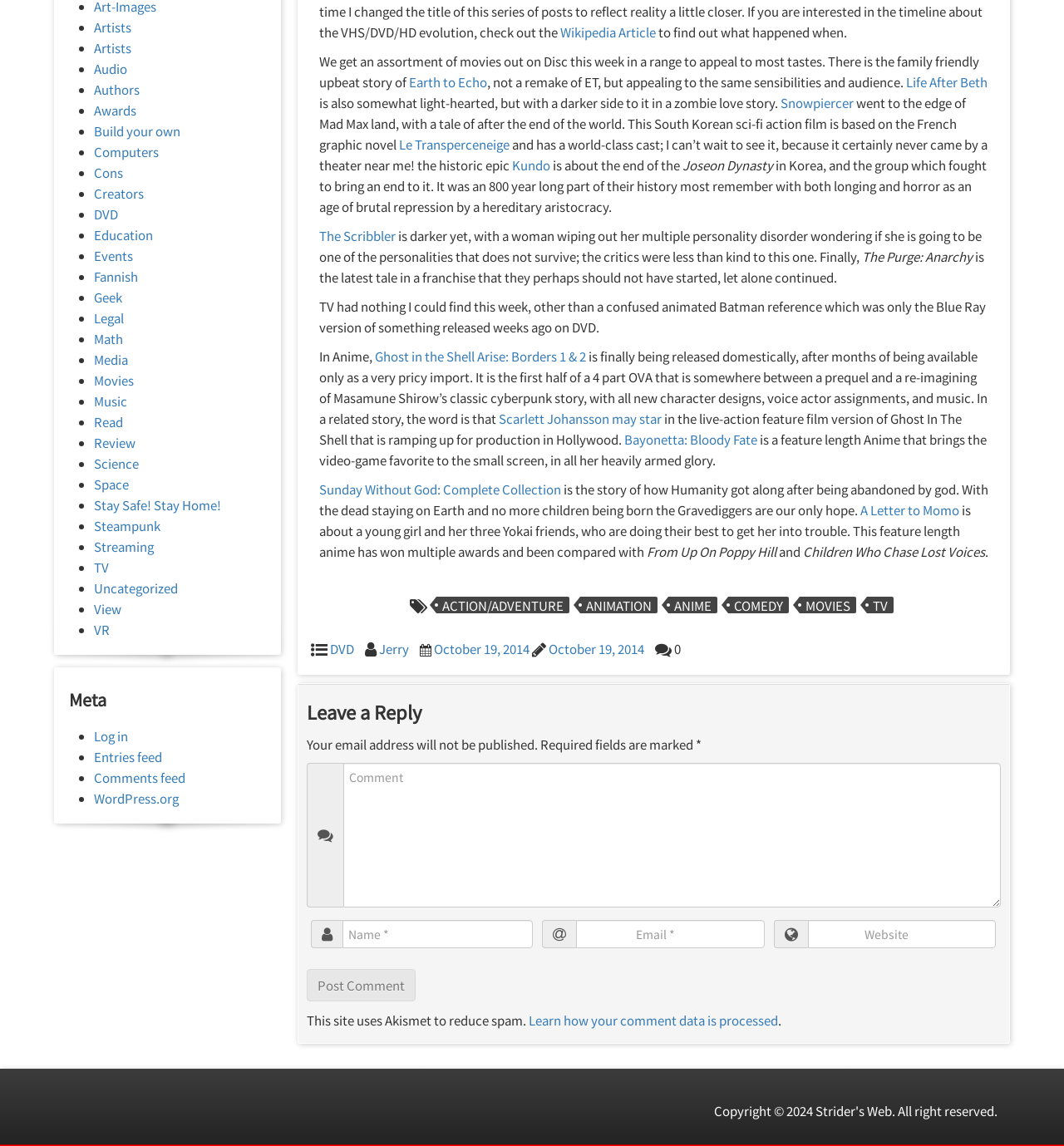Find the coordinates for the bounding box of the element with this description: "October 19, 2014".

[0.515, 0.558, 0.605, 0.574]